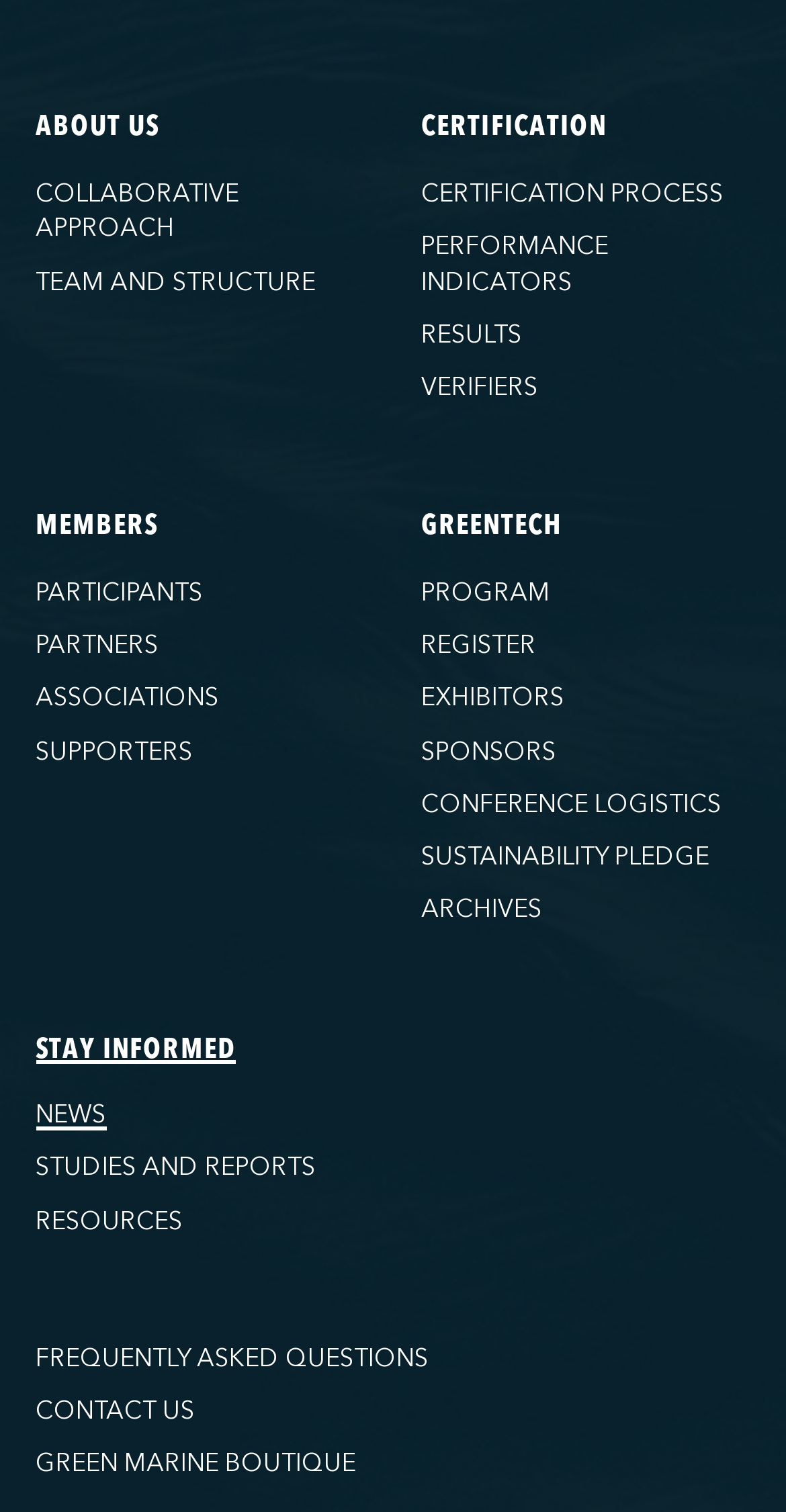Locate the UI element described by Collaborative approach and provide its bounding box coordinates. Use the format (top-left x, top-left y, bottom-right x, bottom-right y) with all values as floating point numbers between 0 and 1.

[0.045, 0.117, 0.304, 0.162]